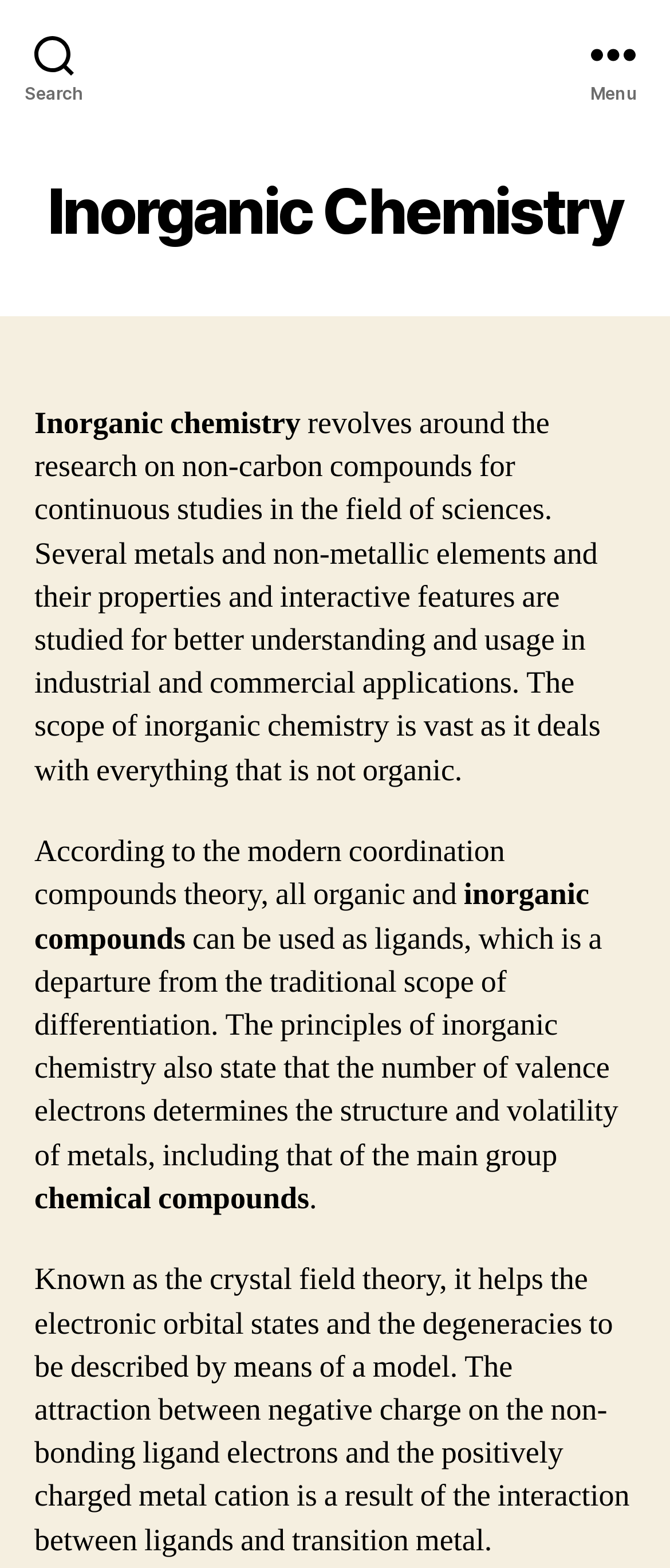What is the result of the interaction between ligands and transition metal?
From the image, respond using a single word or phrase.

Attraction between negative charge and metal cation